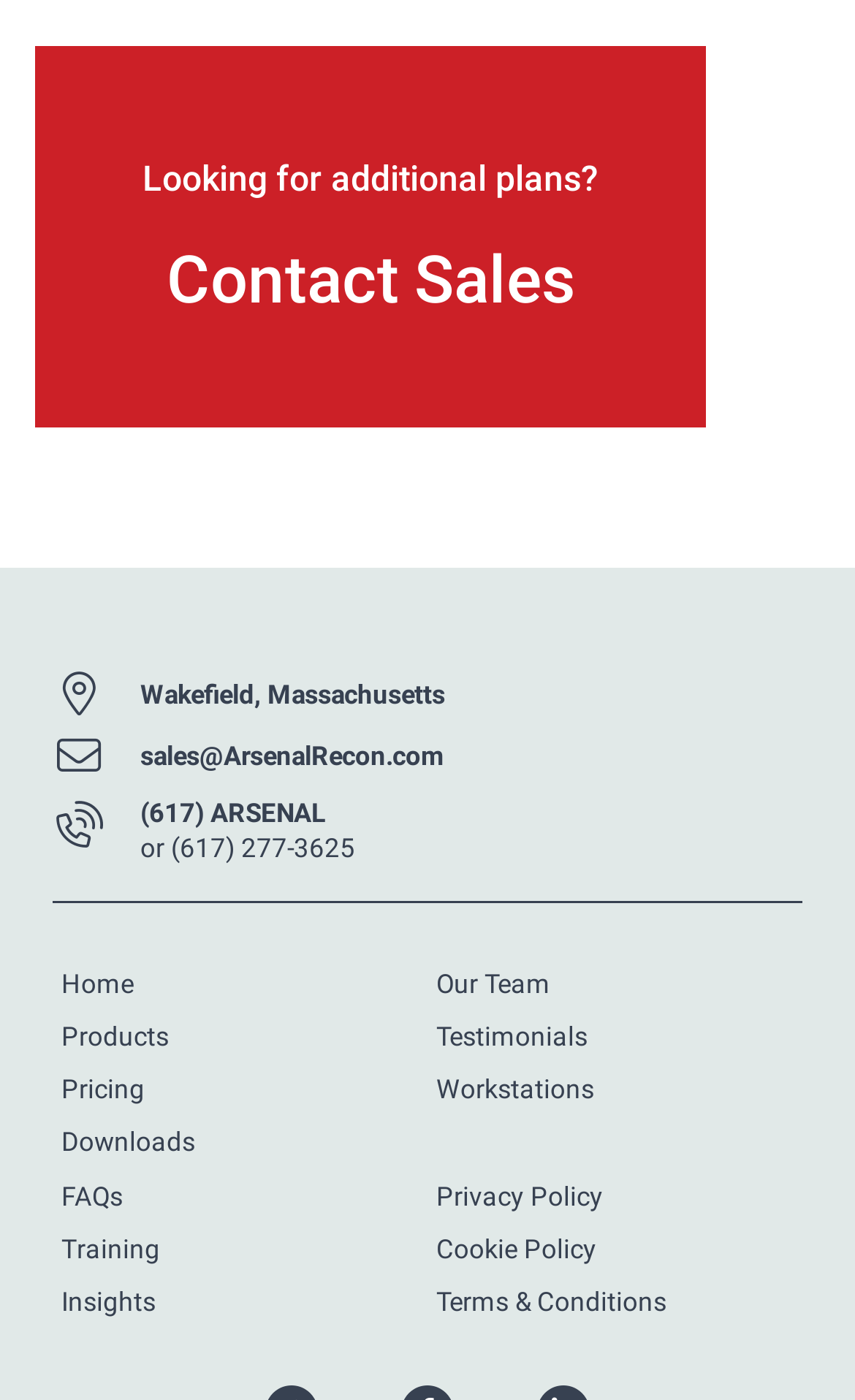Locate the bounding box coordinates of the clickable part needed for the task: "View Pricing".

[0.062, 0.759, 0.5, 0.797]